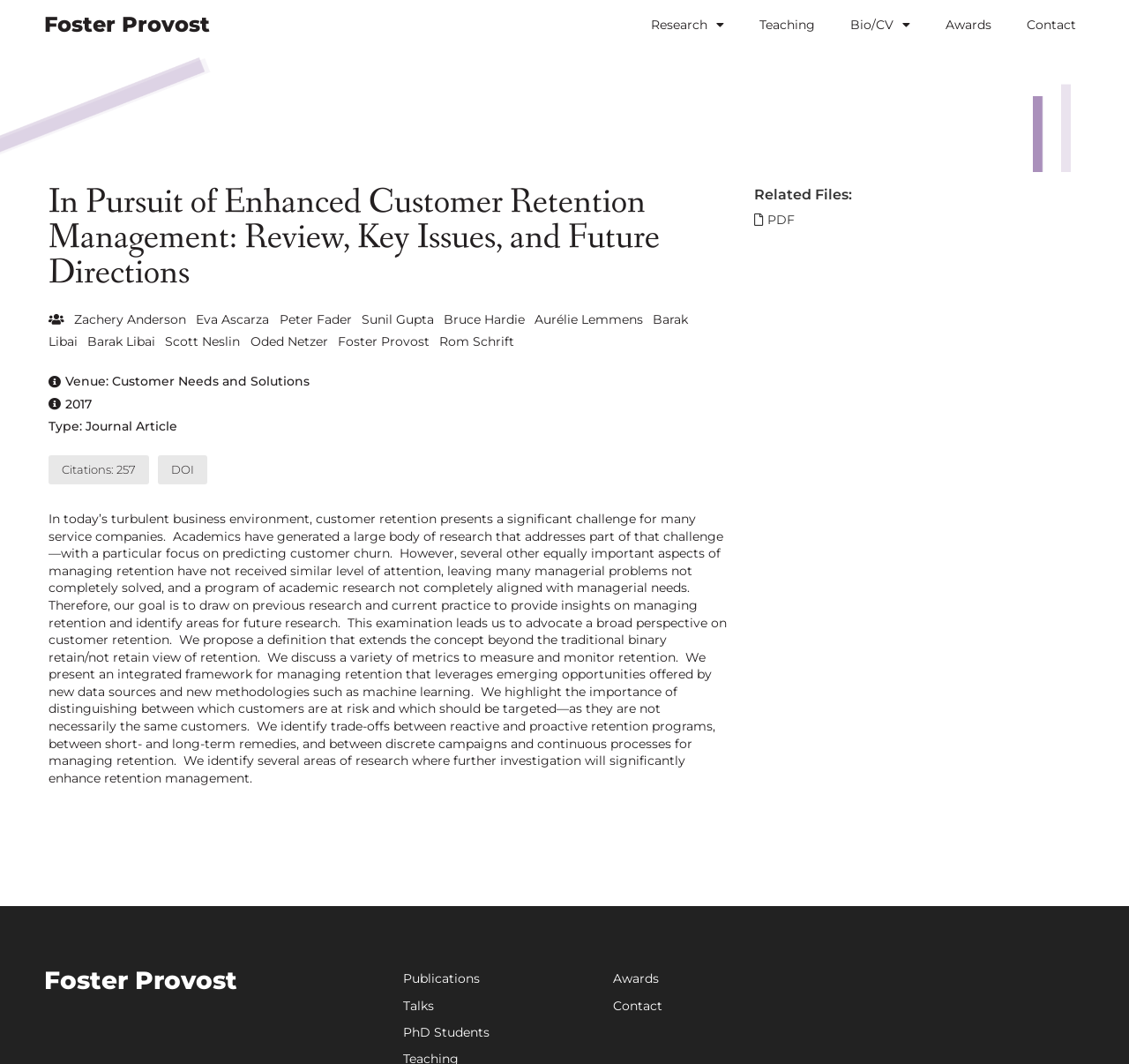Please identify the bounding box coordinates of the element's region that needs to be clicked to fulfill the following instruction: "Visit Publications page". The bounding box coordinates should consist of four float numbers between 0 and 1, i.e., [left, top, right, bottom].

[0.357, 0.91, 0.528, 0.931]